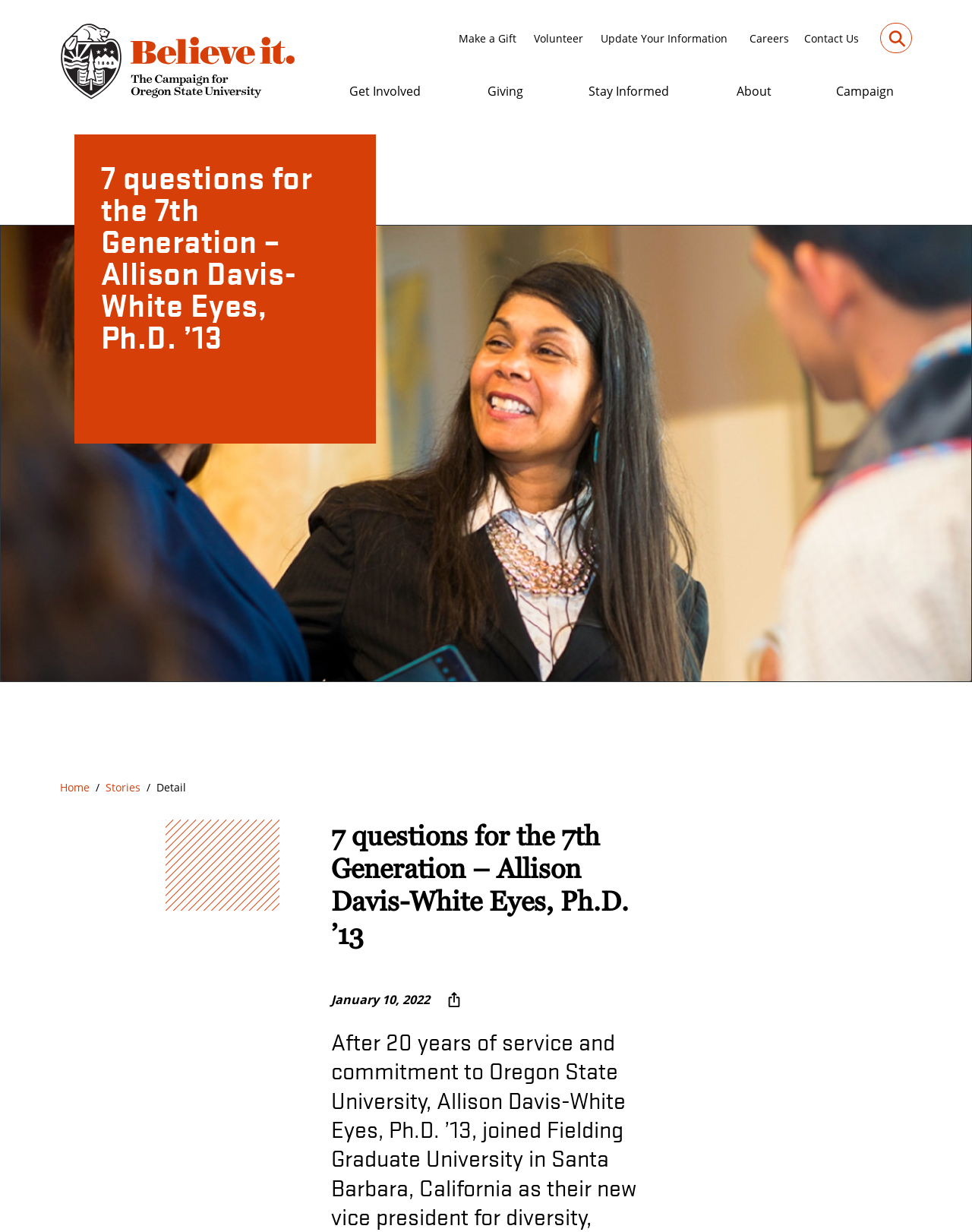Identify the bounding box coordinates for the element you need to click to achieve the following task: "Make a Gift". The coordinates must be four float values ranging from 0 to 1, formatted as [left, top, right, bottom].

[0.464, 0.019, 0.541, 0.042]